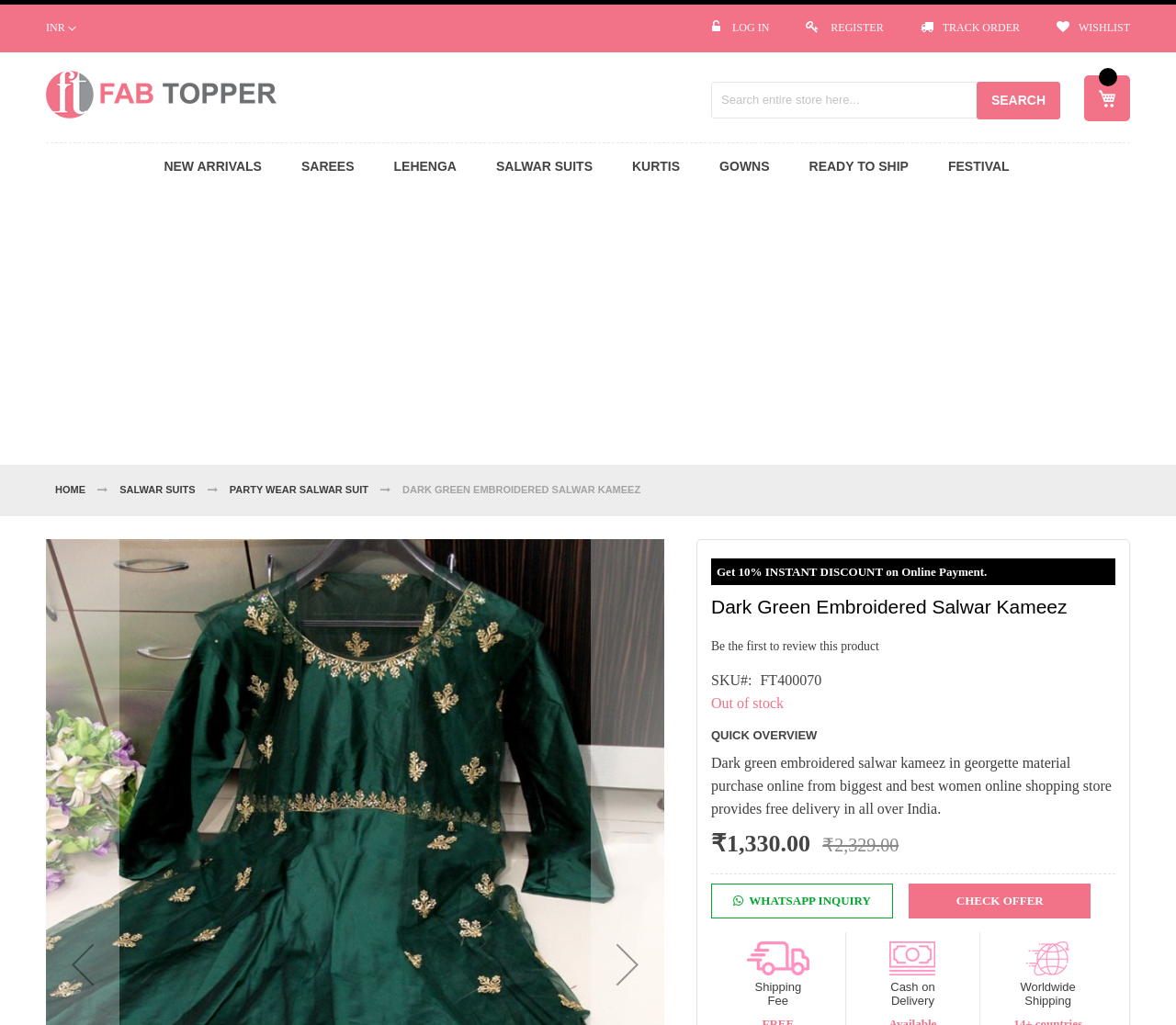What is the material of the Dark Green Embroidered Salwar Kameez?
Please provide a comprehensive answer based on the information in the image.

I found the material of the Dark Green Embroidered Salwar Kameez by reading the product description, which states that the product is made of georgette material.